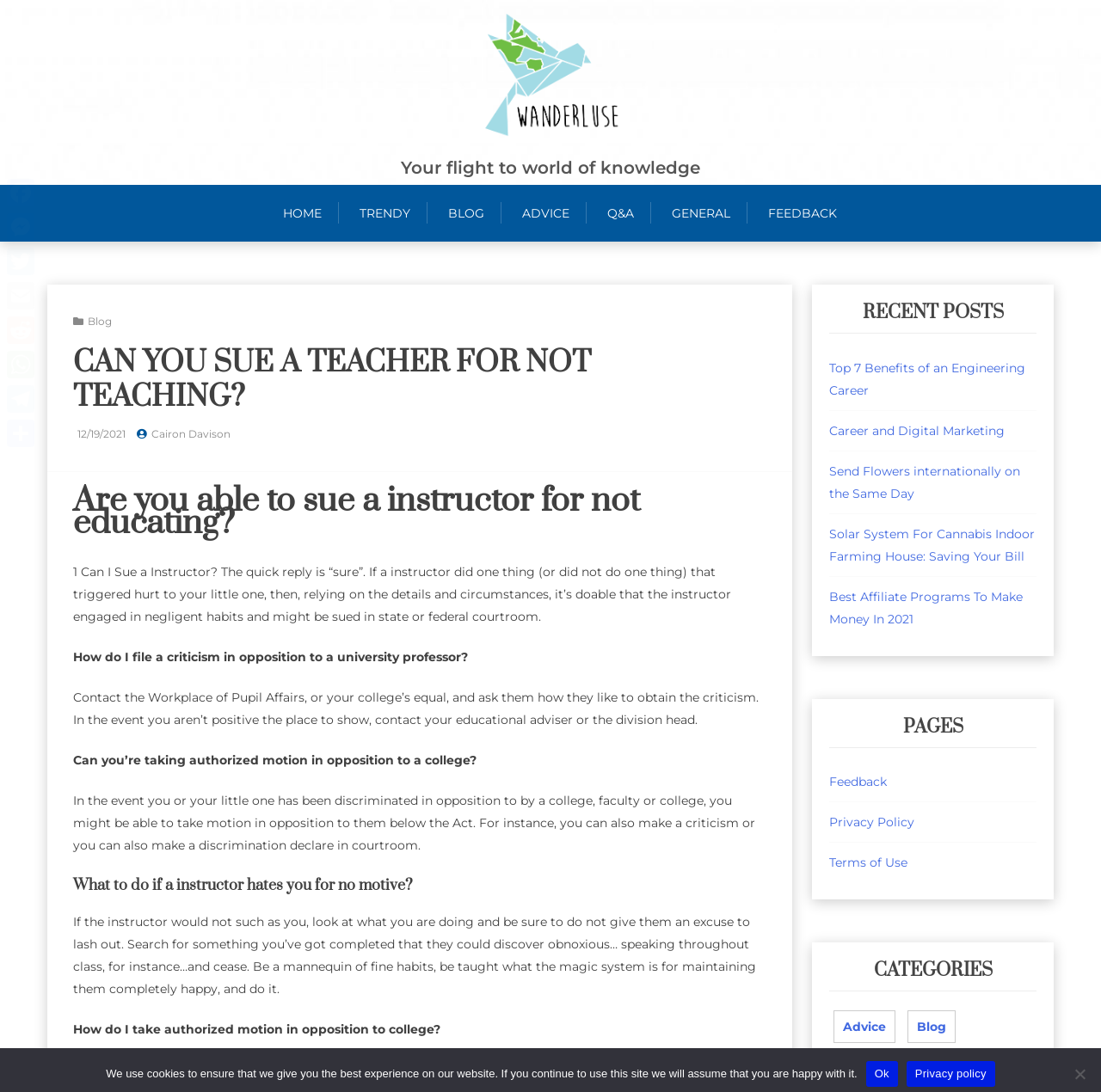Generate a comprehensive description of the webpage.

The webpage is titled "Can you sue a teacher for not teaching? – Wanderluce.com" and appears to be a blog post or article discussing the topic of suing a teacher for not teaching. 

At the top of the page, there is a header section with a link to the website's homepage, "Wanderluce.com", accompanied by an image of the website's logo. Below this, there is a tagline or slogan that reads "Your flight to world of knowledge". 

The main navigation menu is located below the header section, with links to various sections of the website, including "HOME", "TRENDY", "BLOG", "ADVICE", "Q&A", "GENERAL", and "FEEDBACK". 

The main content of the page is divided into several sections. The first section is a header that reads "CAN YOU SUE A TEACHER FOR NOT TEACHING?" followed by a subheading that asks "Are you able to sue a instructor for not educating?". 

Below this, there are several paragraphs of text that discuss the topic of suing a teacher for not teaching, including the possibility of taking legal action against a school or university. The text is divided into several sections with headings, including "What to do if a teacher hates you for no reason?" and "How do I take legal action against a school?". 

To the right of the main content, there is a sidebar with several sections, including "RECENT POSTS", "PAGES", and "CATEGORIES". The "RECENT POSTS" section lists several links to other articles or blog posts on the website, while the "PAGES" section lists links to other pages on the website, including "Feedback", "Privacy Policy", and "Terms of Use". The "CATEGORIES" section lists links to various categories of content on the website, including "Advice", "Blog", "General", and "News". 

At the bottom of the page, there are links to the website's social media profiles, including Facebook, Messenger, Twitter, Email, Reddit, WhatsApp, Telegram, and Share. There is also a notice about the use of cookies on the website, with links to the website's privacy policy and an "Ok" button to accept the use of cookies.